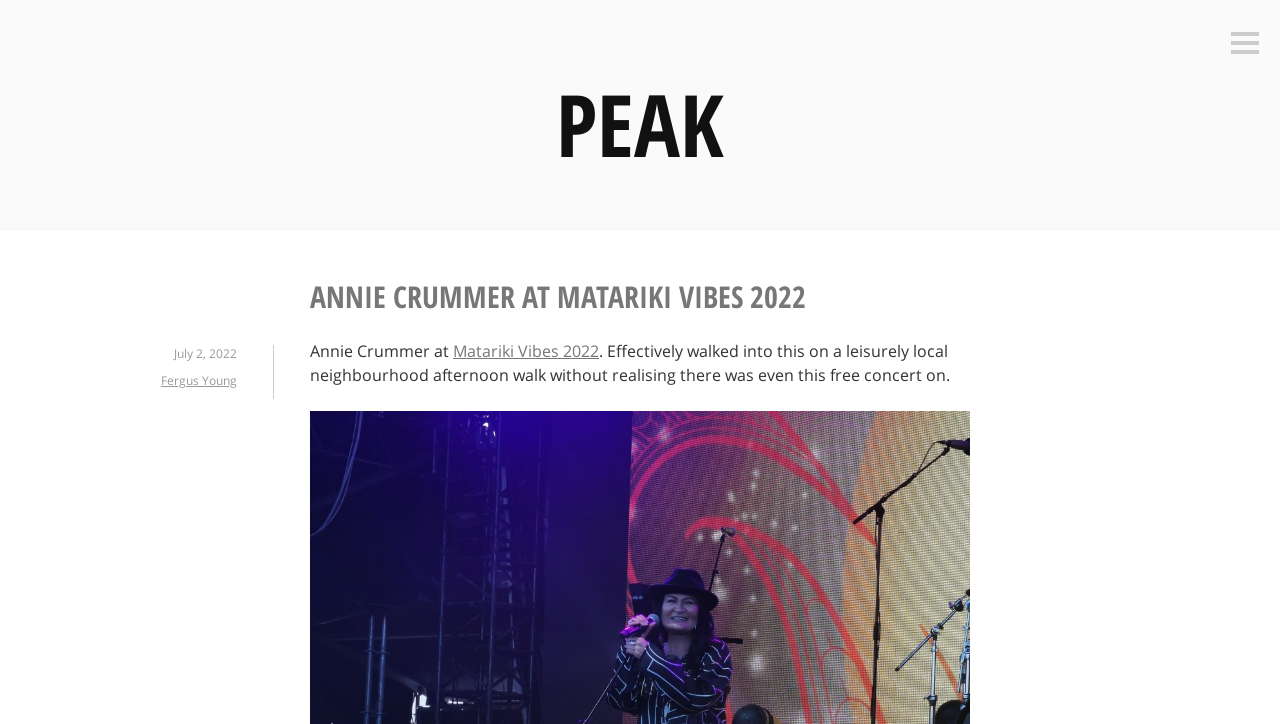Please respond to the question with a concise word or phrase:
What is the author of the text?

Fergus Young